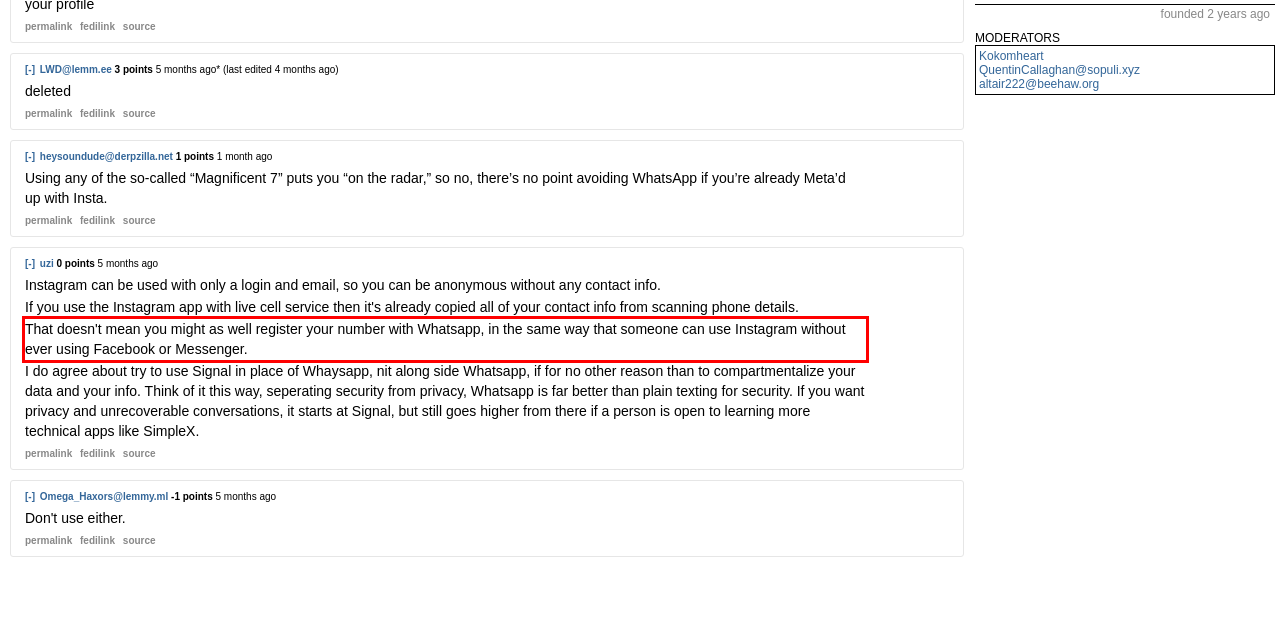Given the screenshot of a webpage, identify the red rectangle bounding box and recognize the text content inside it, generating the extracted text.

That doesn't mean you might as well register your number with Whatsapp, in the same way that someone can use Instagram without ever using Facebook or Messenger.